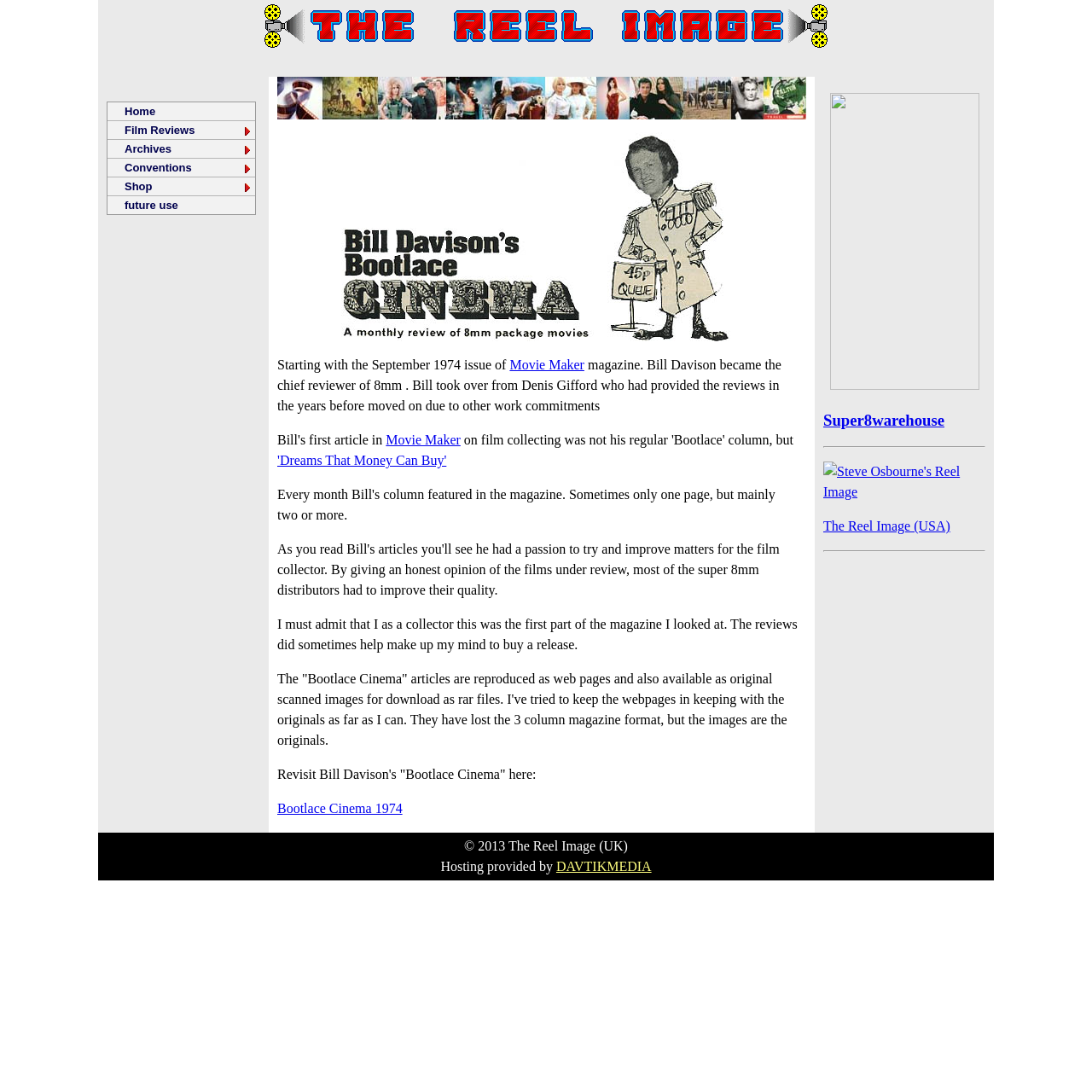Identify the bounding box coordinates of the section that should be clicked to achieve the task described: "Check the 'Super8warehouse' link".

[0.754, 0.376, 0.865, 0.393]